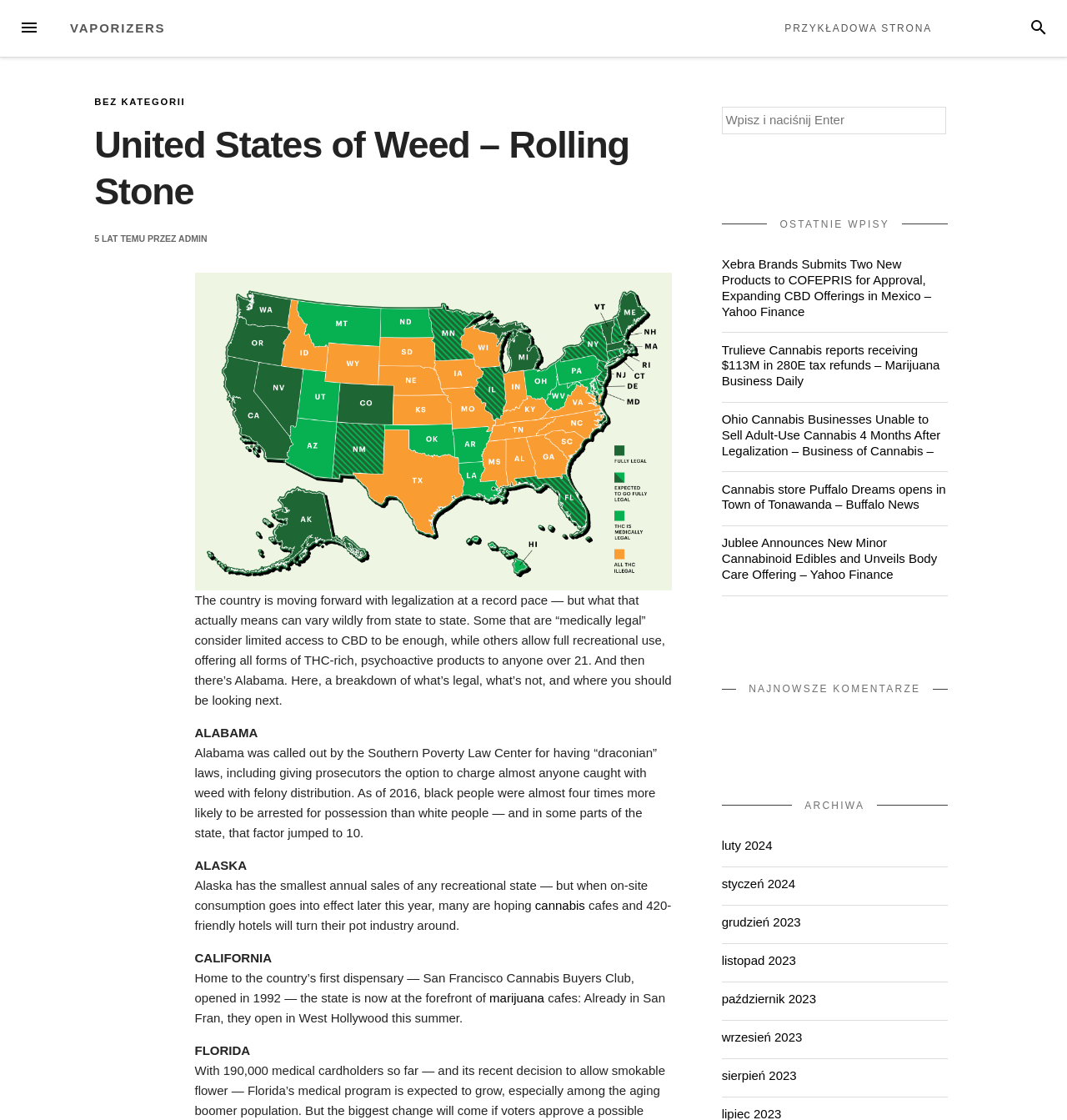Using the element description styczeń 2024, predict the bounding box coordinates for the UI element. Provide the coordinates in (top-left x, top-left y, bottom-right x, bottom-right y) format with values ranging from 0 to 1.

[0.676, 0.783, 0.745, 0.795]